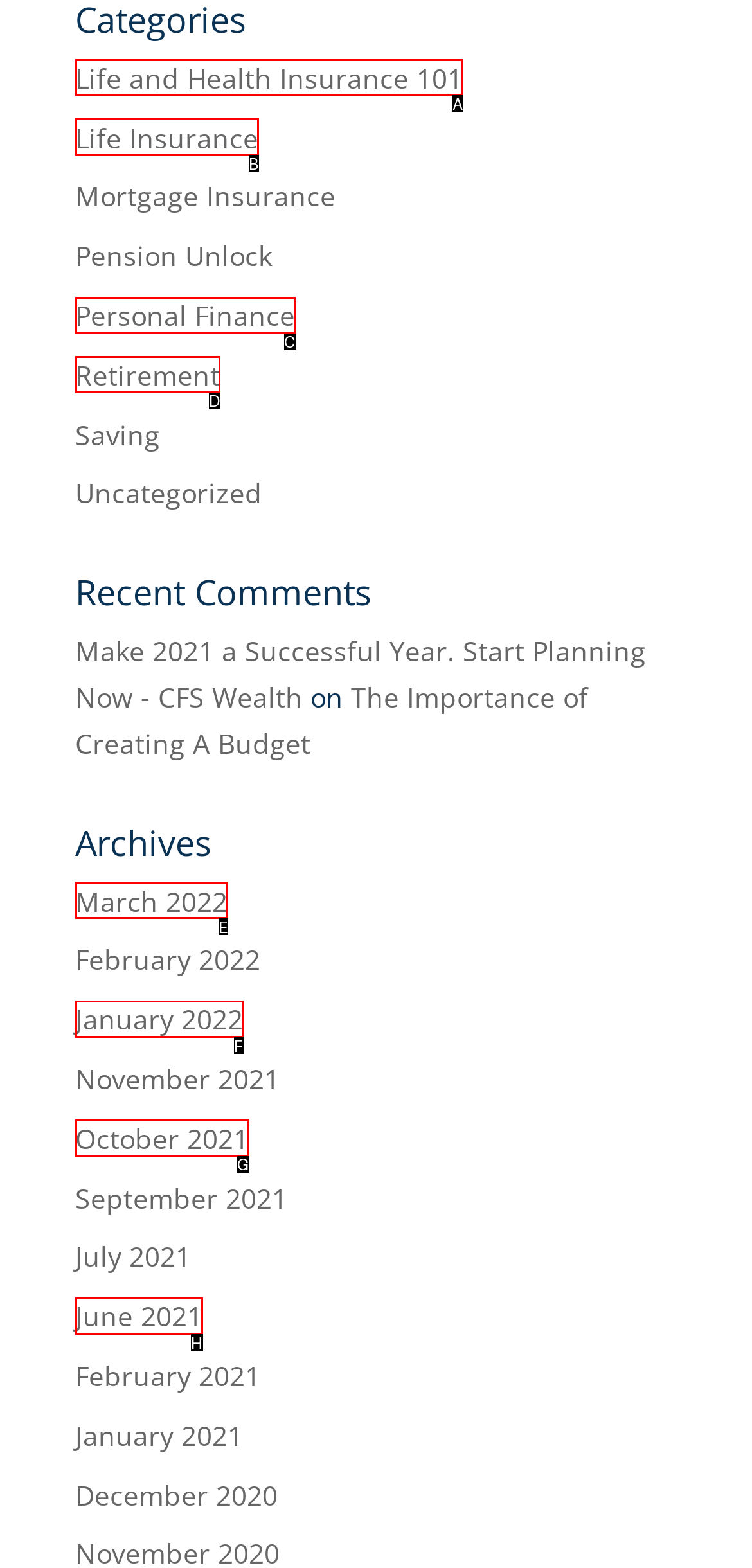Given the task: View Life and Health Insurance 101, tell me which HTML element to click on.
Answer with the letter of the correct option from the given choices.

A